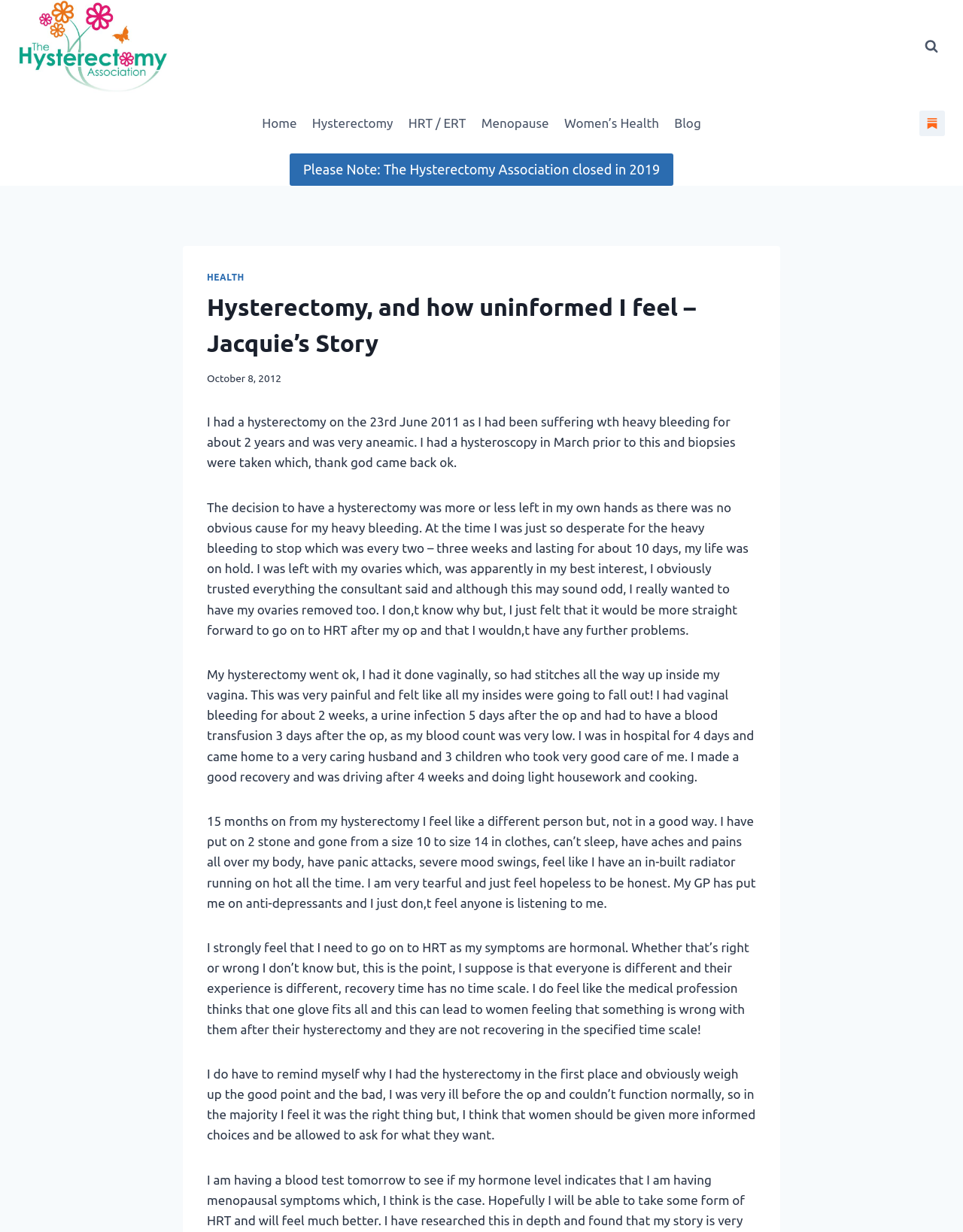Generate the text of the webpage's primary heading.

Hysterectomy, and how uninformed I feel – Jacquie’s Story